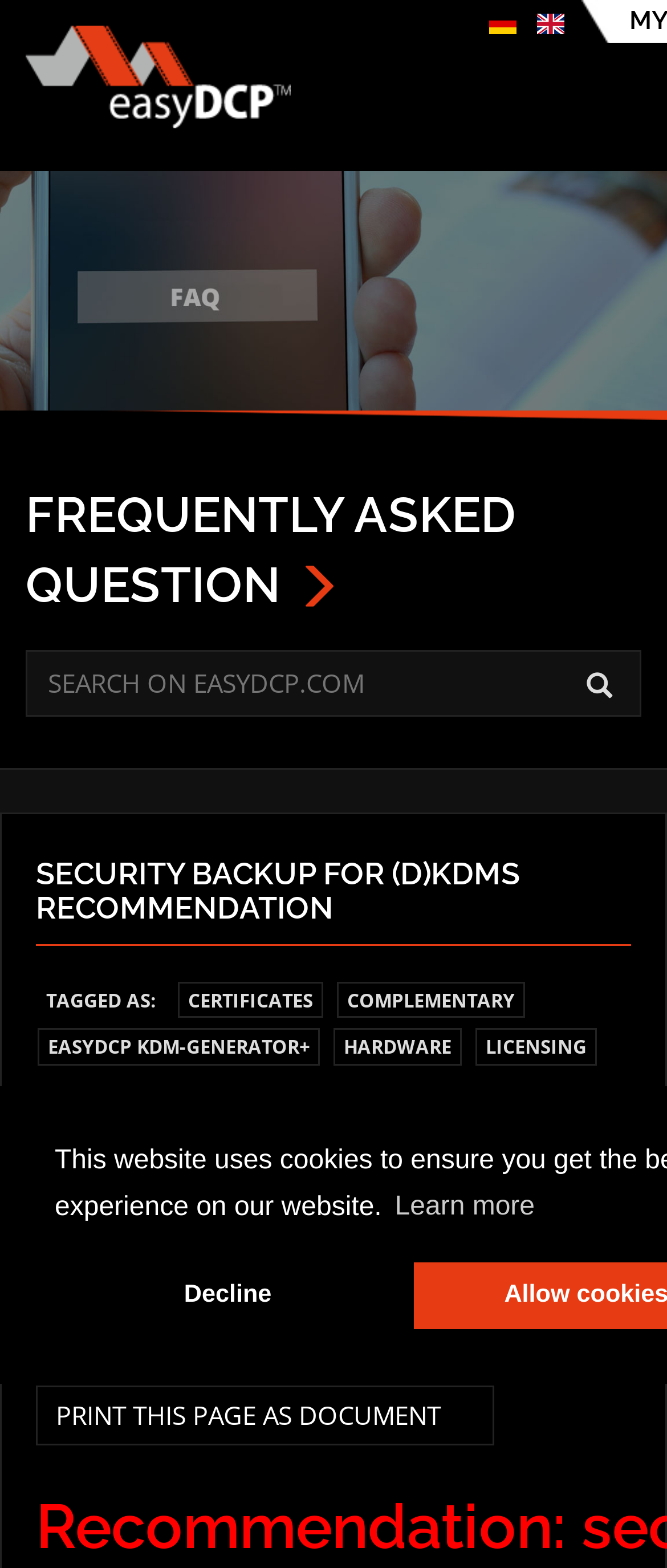Identify the bounding box coordinates of the element that should be clicked to fulfill this task: "view SECURITY BACKUP FOR (D)KDMS RECOMMENDATION". The coordinates should be provided as four float numbers between 0 and 1, i.e., [left, top, right, bottom].

[0.054, 0.547, 0.946, 0.603]